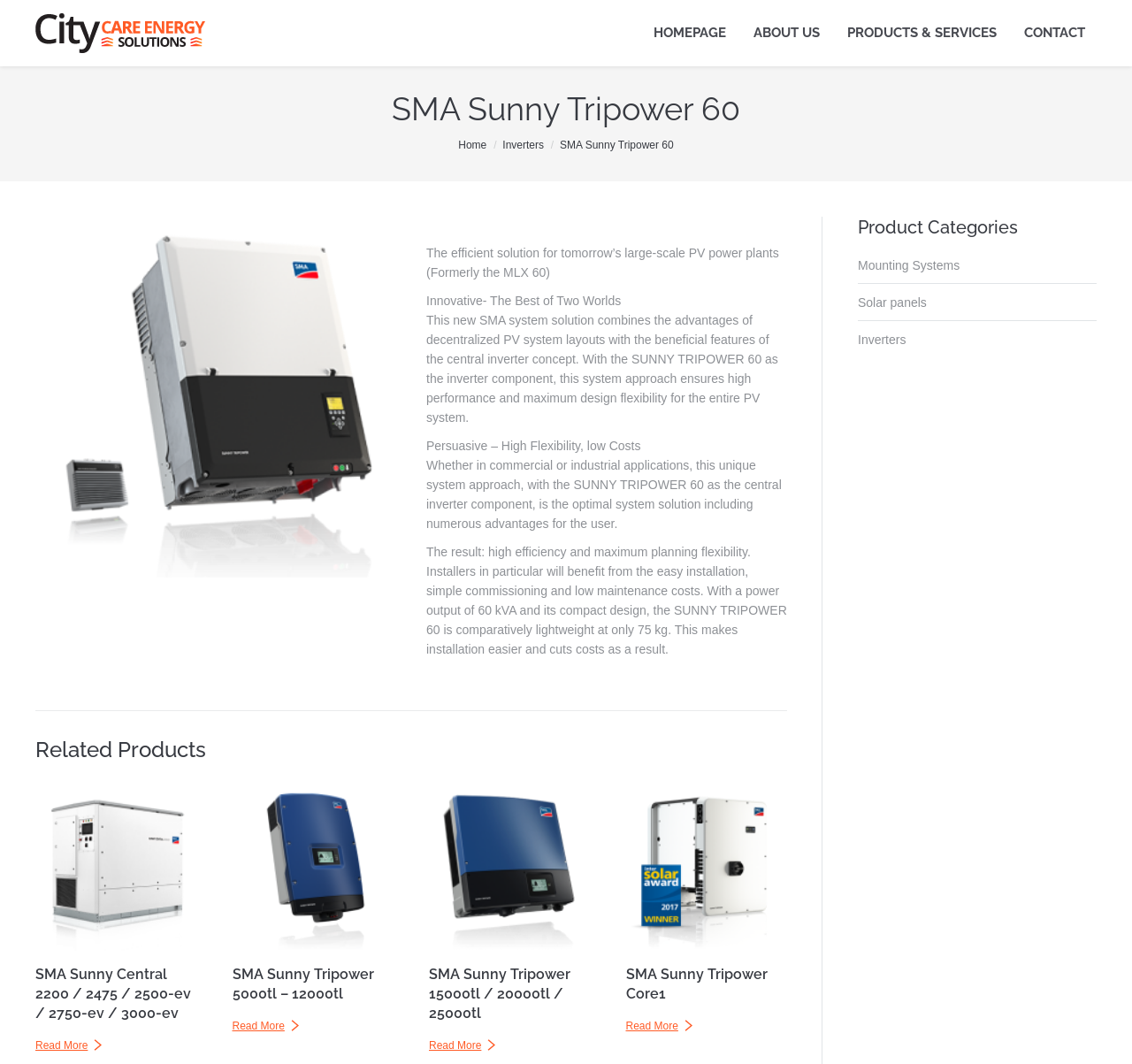Respond with a single word or phrase:
What is the name of the company?

City Care Energy Solutions